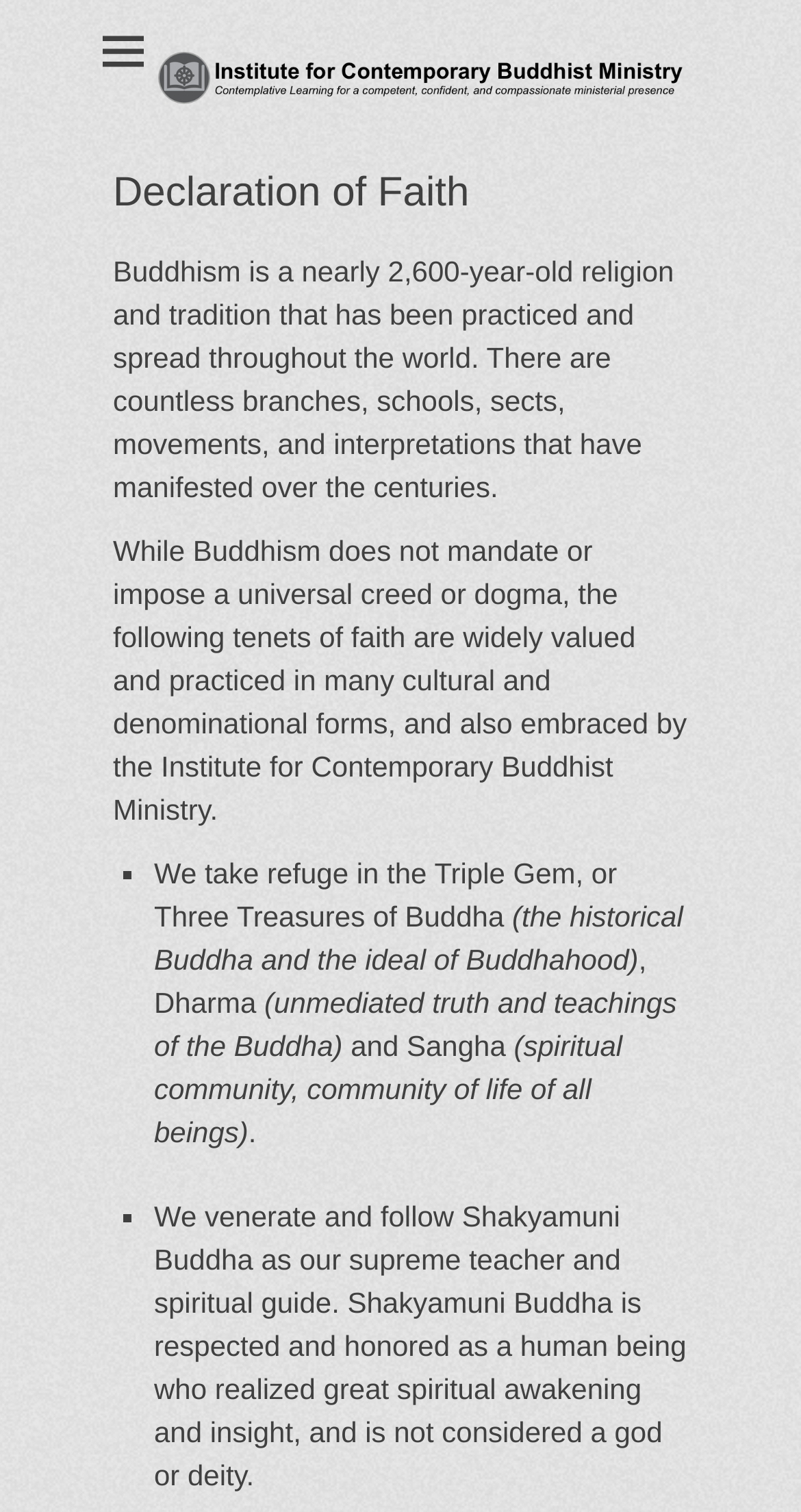What are the three treasures of Buddha?
Please provide a single word or phrase as your answer based on the image.

Buddha, Dharma, and Sangha